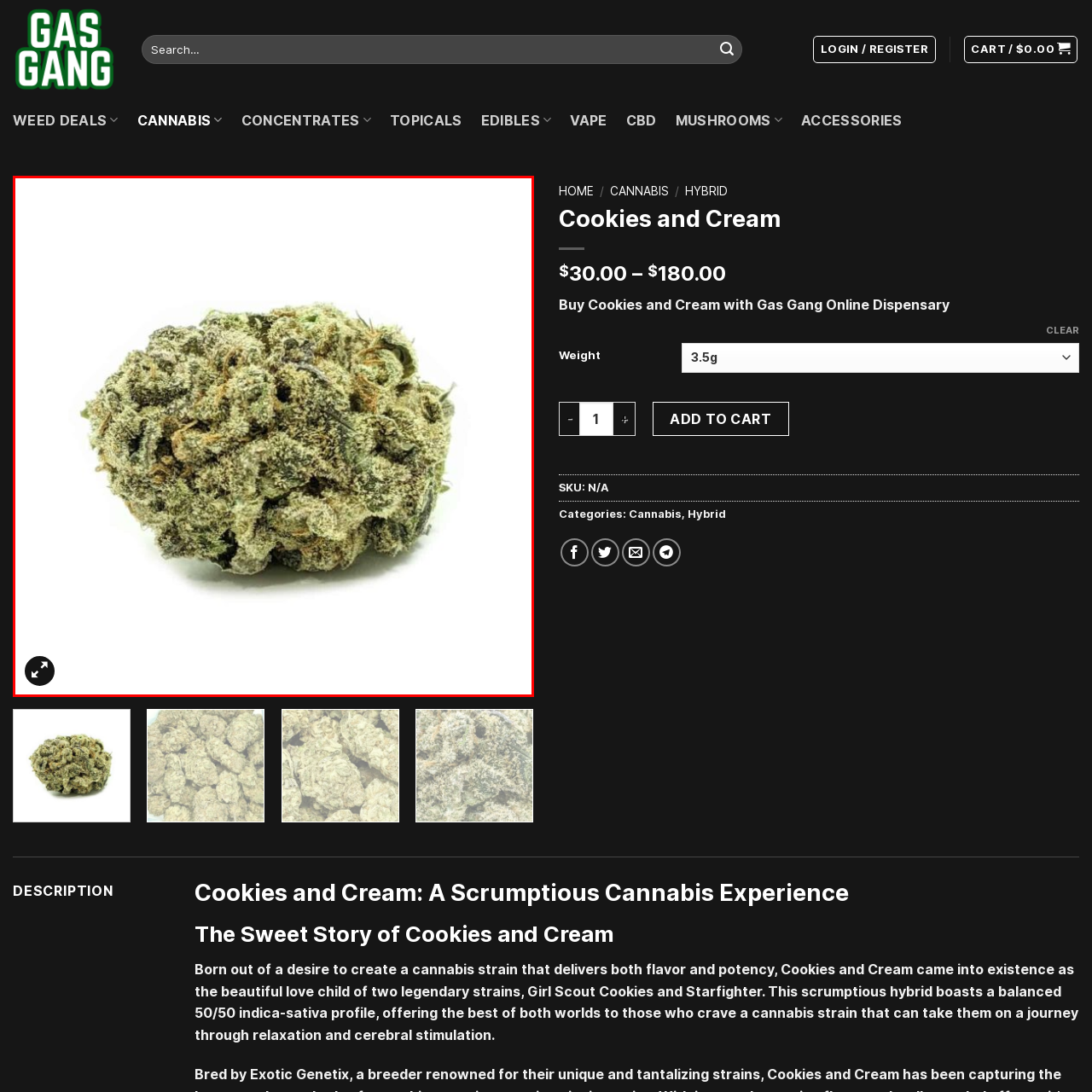Explain in detail the content of the image enclosed by the red outline.

The image depicts a dense, frosty bud of the "Cookies and Cream" cannabis strain. This hybrid strain combines the delightful flavor profile of Girl Scout Cookies and Starfighter, offering both potency and an enjoyable smoking experience. The bud showcases a rich, green color interspersed with hints of purple and is covered in a thick layer of trichomes, indicating high resin production. This strain is known for its balanced effects, making it suitable for users seeking relaxation alongside a boost in creativity. Ideal for cannabis enthusiasts, this stunning product captures the essence of its dessert-inspired name.